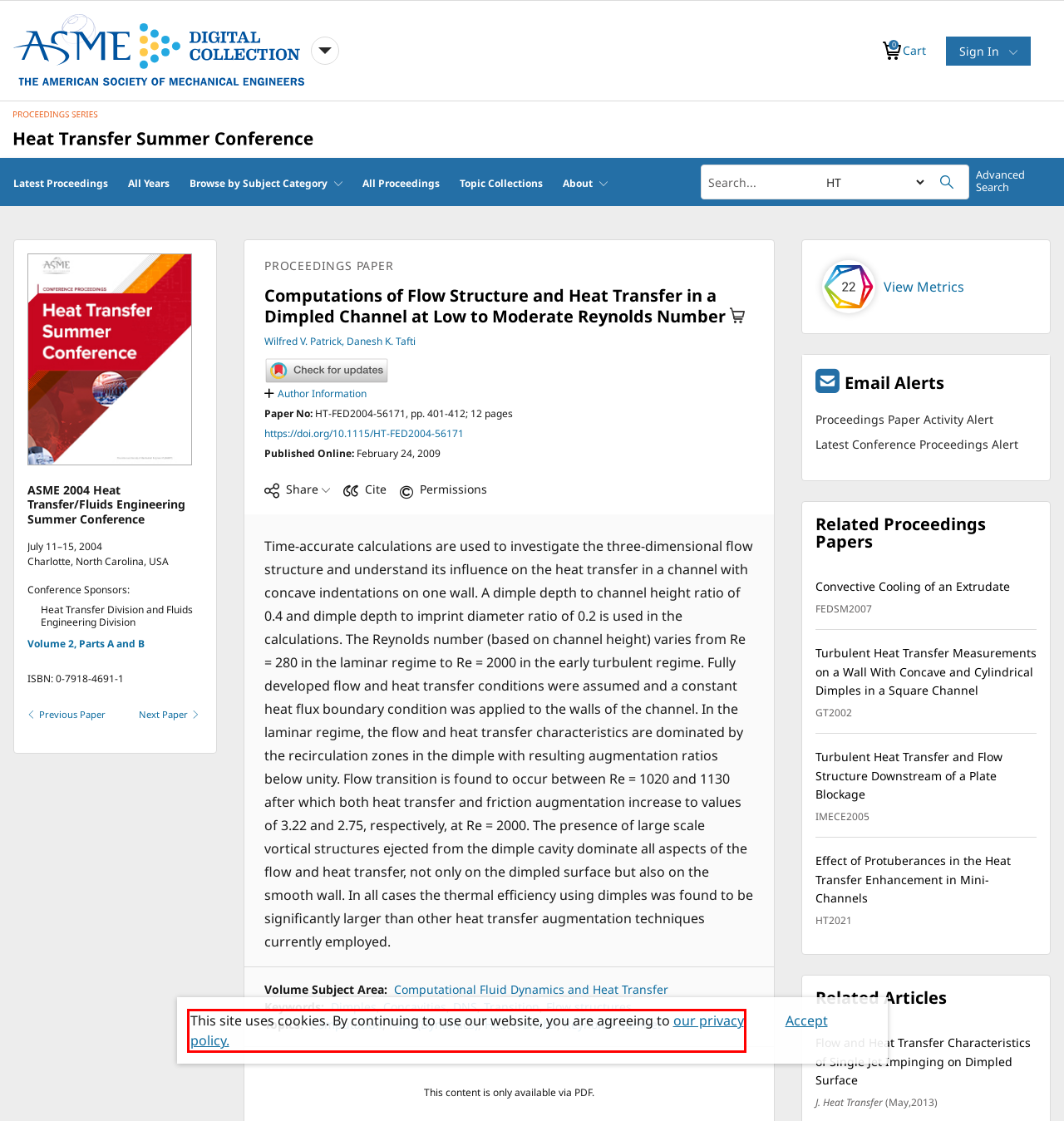With the provided webpage screenshot containing a red bounding box around a UI element, determine which description best matches the new webpage that appears after clicking the selected element. The choices are:
A. Author Guidelines - ASME
B. Dimensions Badges
C. Privacy & Security Statement - ASME
D. Call for Papers - ASME
E. Journal Subscriptions - ASME
F. Permissions - ASME
G. ASME - List of All Journals - ASME
H. You are Crossref - Crossref

C